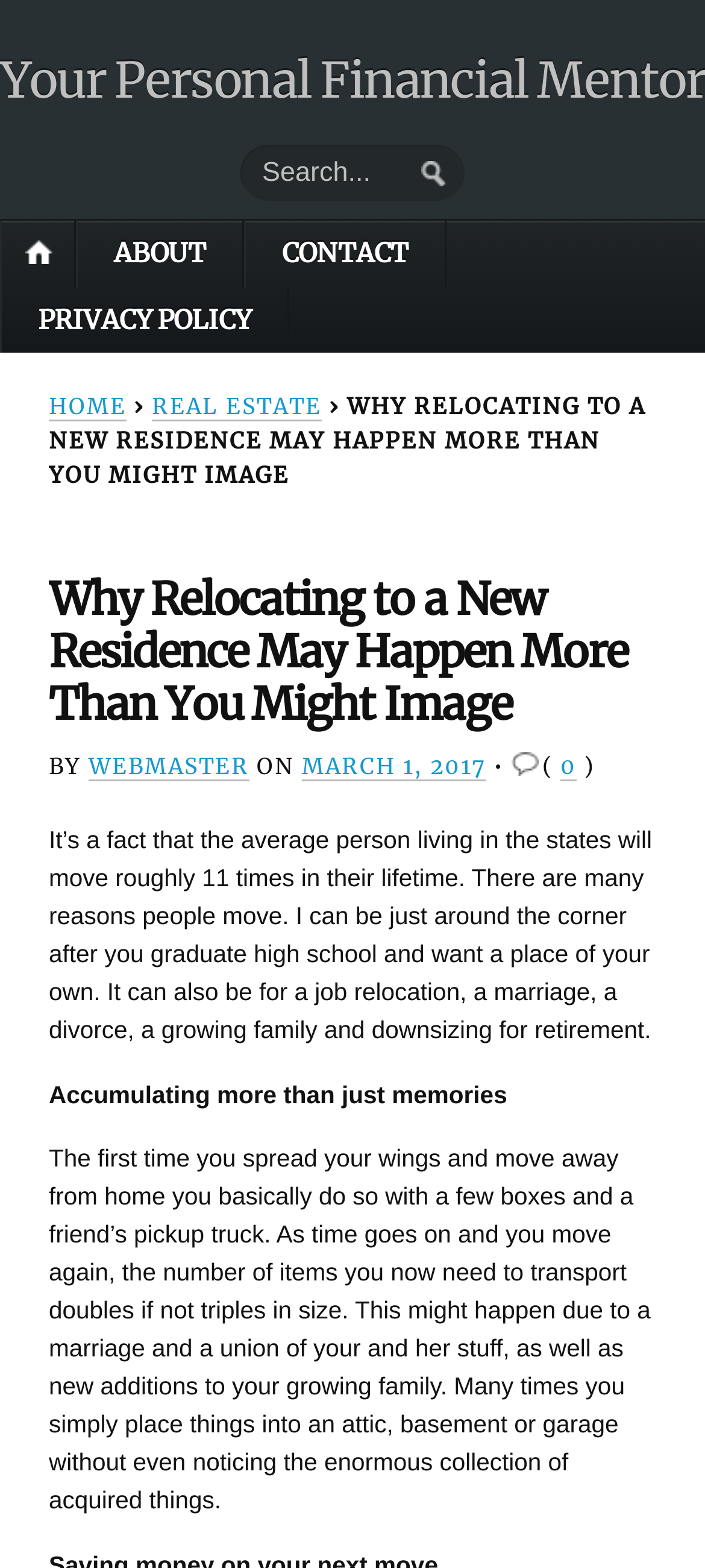Pinpoint the bounding box coordinates of the clickable element needed to complete the instruction: "Read about REAL ESTATE". The coordinates should be provided as four float numbers between 0 and 1: [left, top, right, bottom].

[0.215, 0.251, 0.456, 0.269]